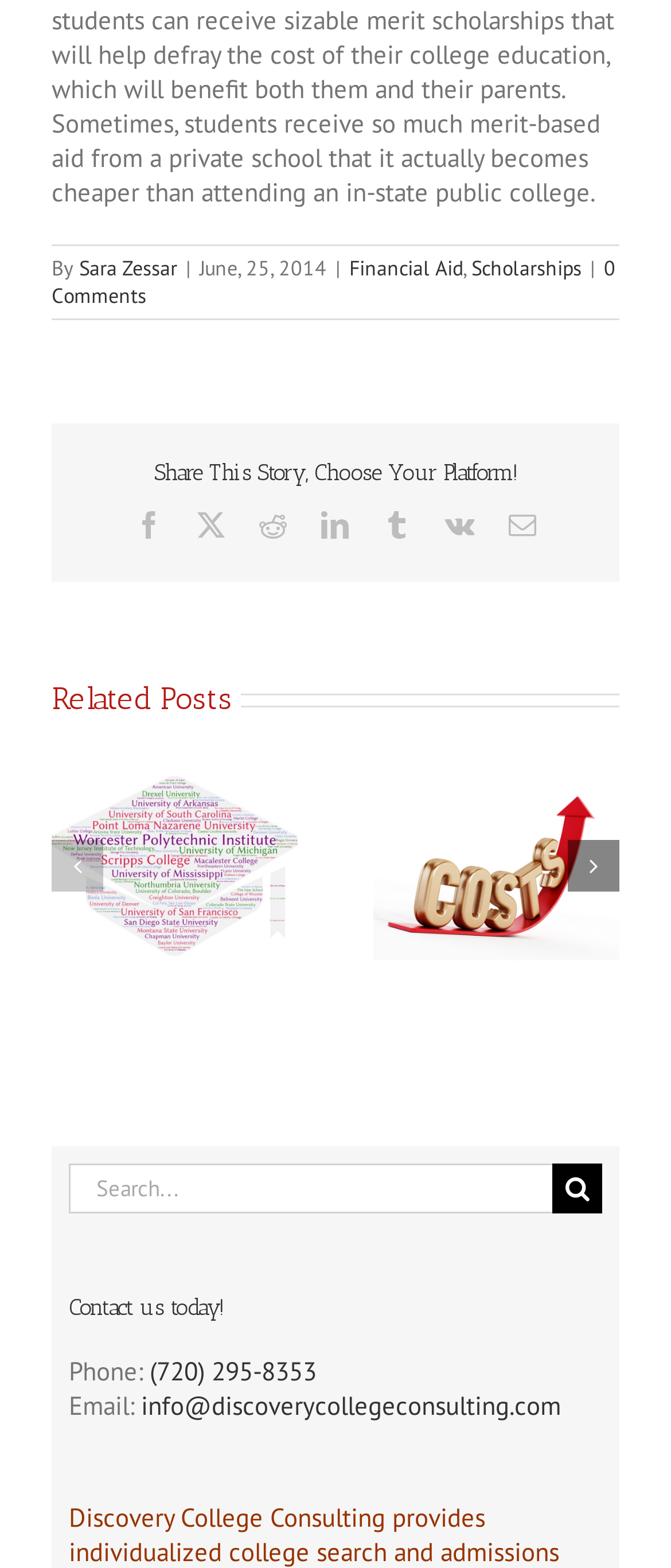Identify the bounding box coordinates of the area that should be clicked in order to complete the given instruction: "View related post". The bounding box coordinates should be four float numbers between 0 and 1, i.e., [left, top, right, bottom].

[0.077, 0.492, 0.923, 0.621]